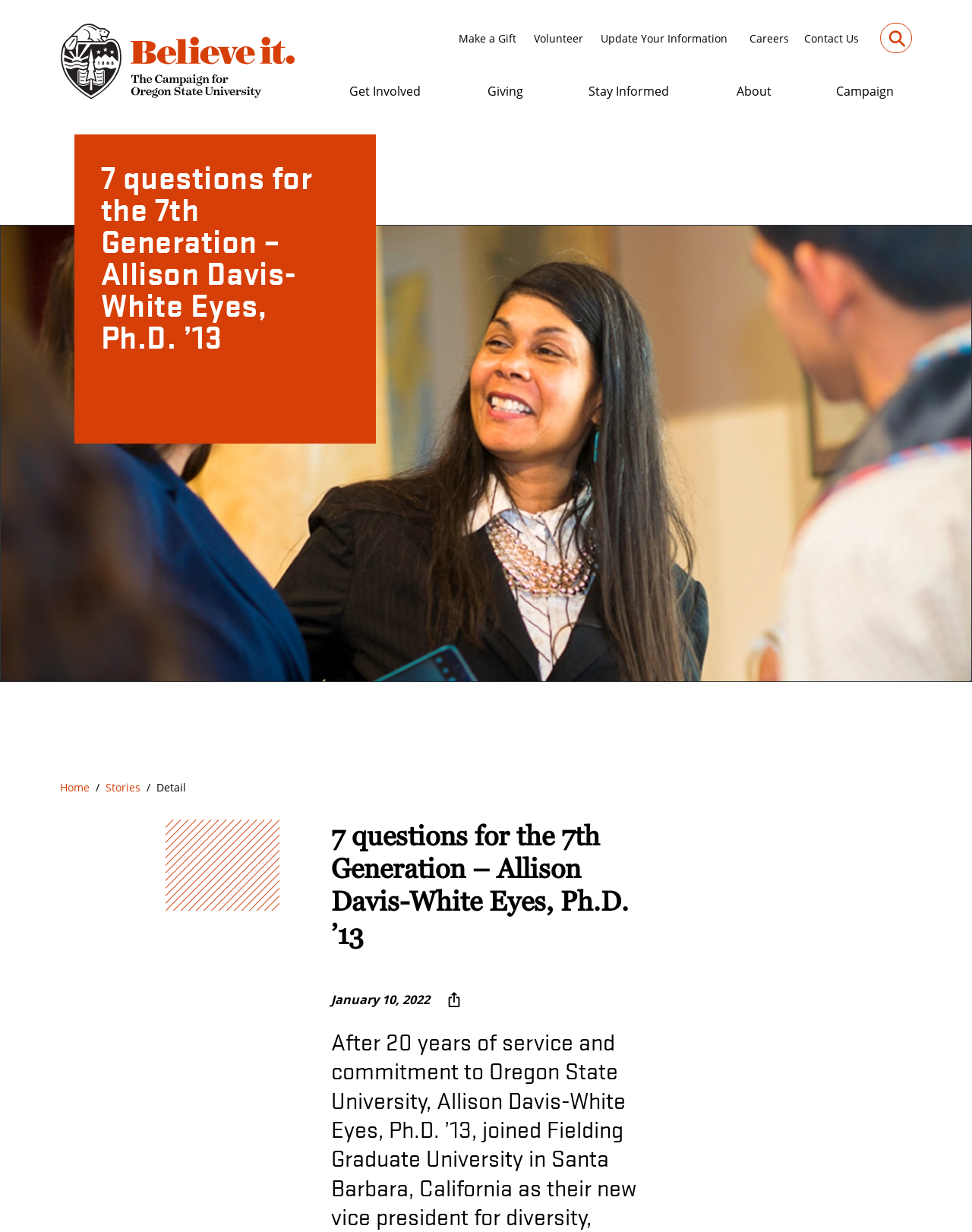Please answer the following question using a single word or phrase: 
What is the name of the person in the image?

Allison Davis-White Eyes